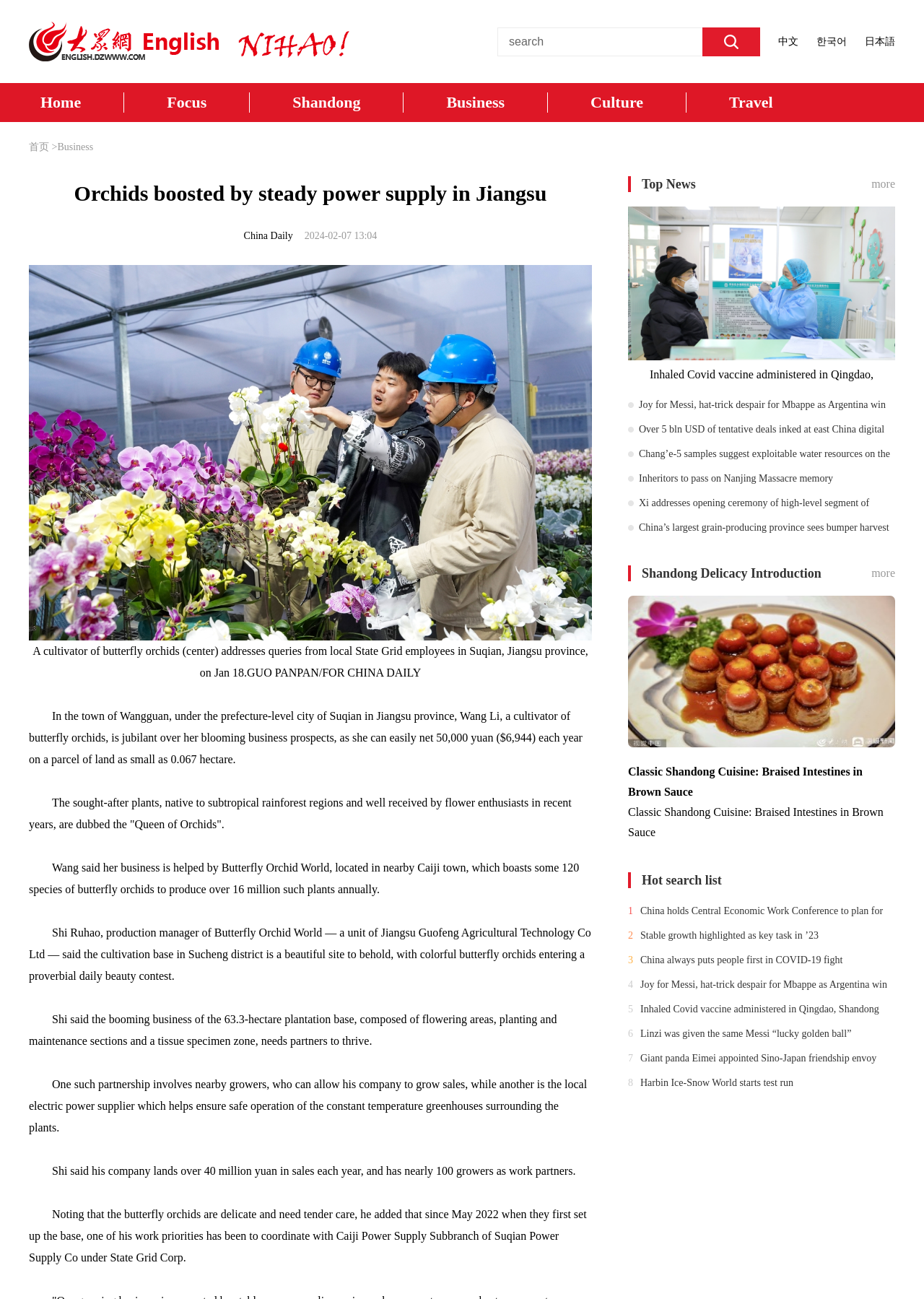Give a detailed account of the webpage.

The webpage is about an article titled "Orchids boosted by steady power supply in Jiangsu" from China Daily. At the top of the page, there is a small image, a search box, and a button, followed by language options in Chinese, Korean, and Japanese. Below these elements, there is a navigation menu with links to "Home", "Focus", "Shandong", "Business", "Culture", and "Travel".

The main content of the article is divided into sections. The first section has a heading with the article title, followed by a link to "China Daily" and a timestamp "2024-02-07 13:04". Below this, there is a large image that takes up most of the width of the page.

The article text is divided into several paragraphs, each describing the cultivation of butterfly orchids in Jiangsu province. The text is accompanied by a captioned image of a cultivator addressing queries from local State Grid employees. The paragraphs describe the business prospects of the cultivator, the characteristics of the orchids, and the role of Butterfly Orchid World in producing the plants.

Throughout the article, there are several static text elements that provide additional information, such as the location of the cultivation base and the sales figures of the company. At the bottom of the page, there is an iframe that takes up most of the width of the page.